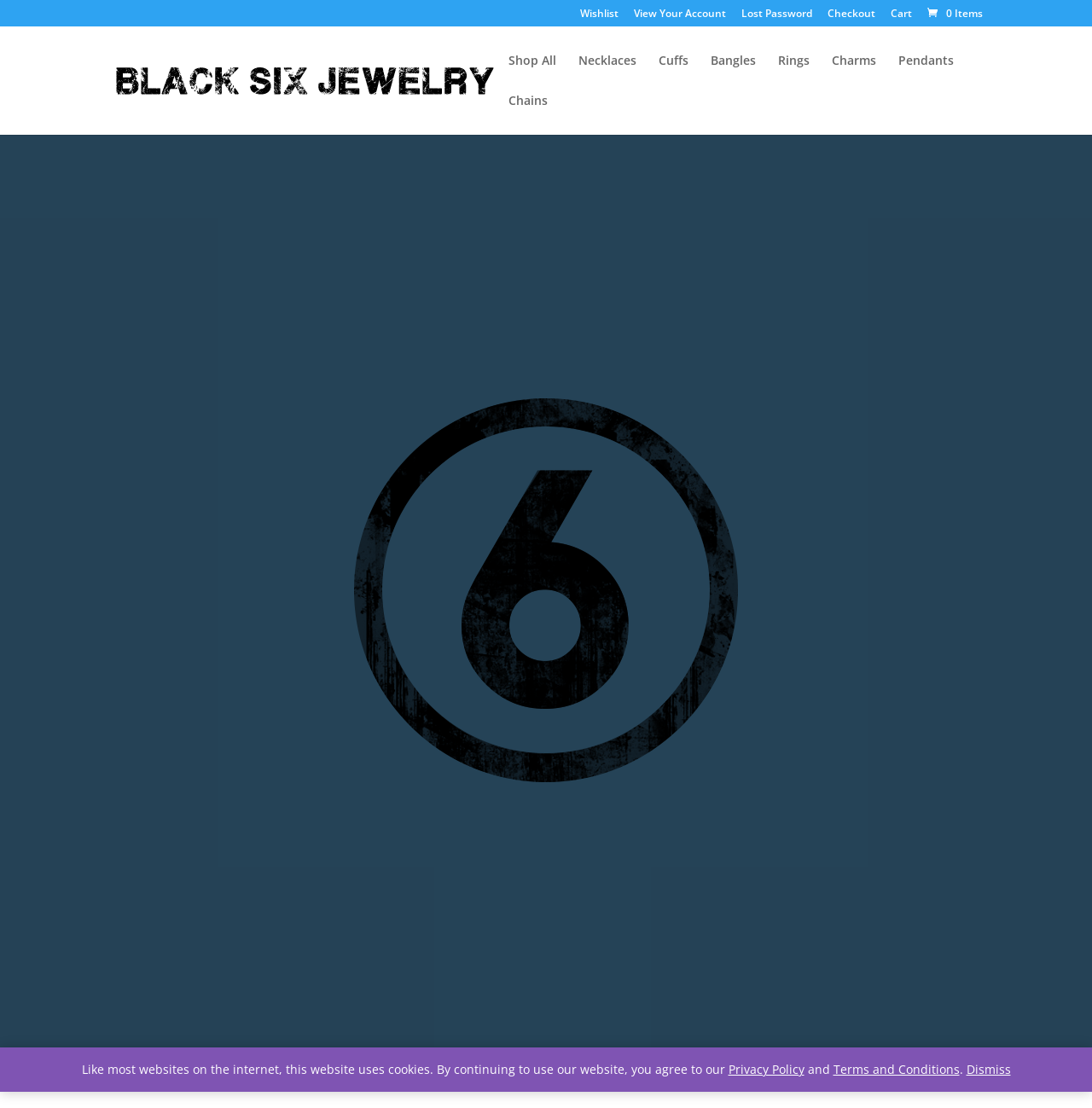How many navigation links are in the top right corner?
Using the picture, provide a one-word or short phrase answer.

5